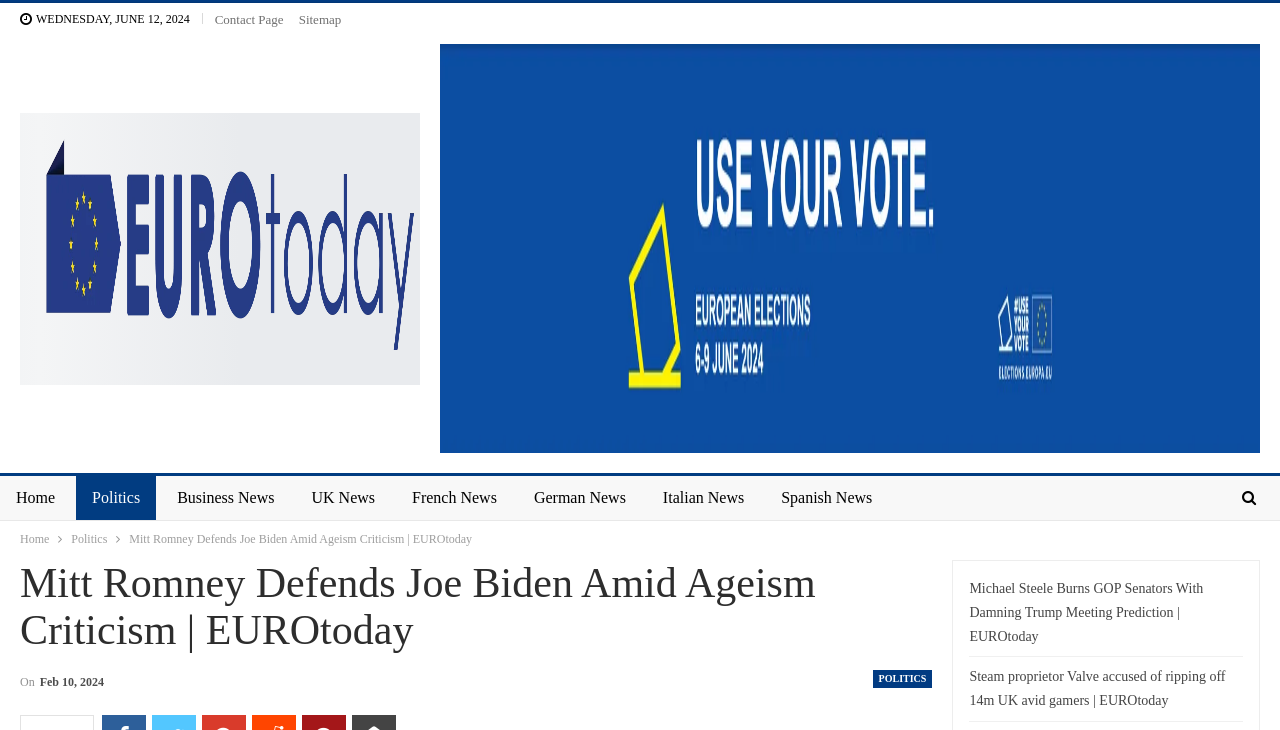Please identify the bounding box coordinates of the region to click in order to complete the given instruction: "read article about Mitt Romney". The coordinates should be four float numbers between 0 and 1, i.e., [left, top, right, bottom].

[0.016, 0.767, 0.728, 0.896]